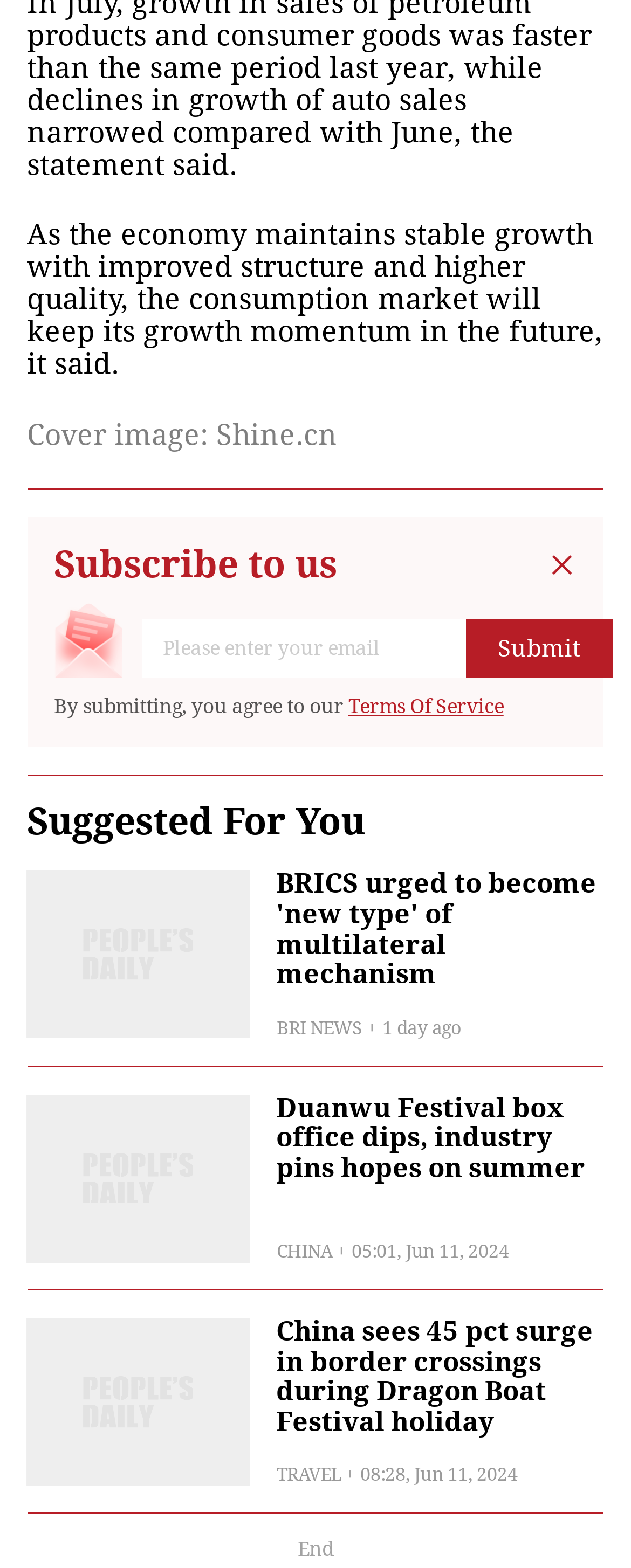Give a short answer using one word or phrase for the question:
What is the topic of the first news article?

Duanwu Festival box office